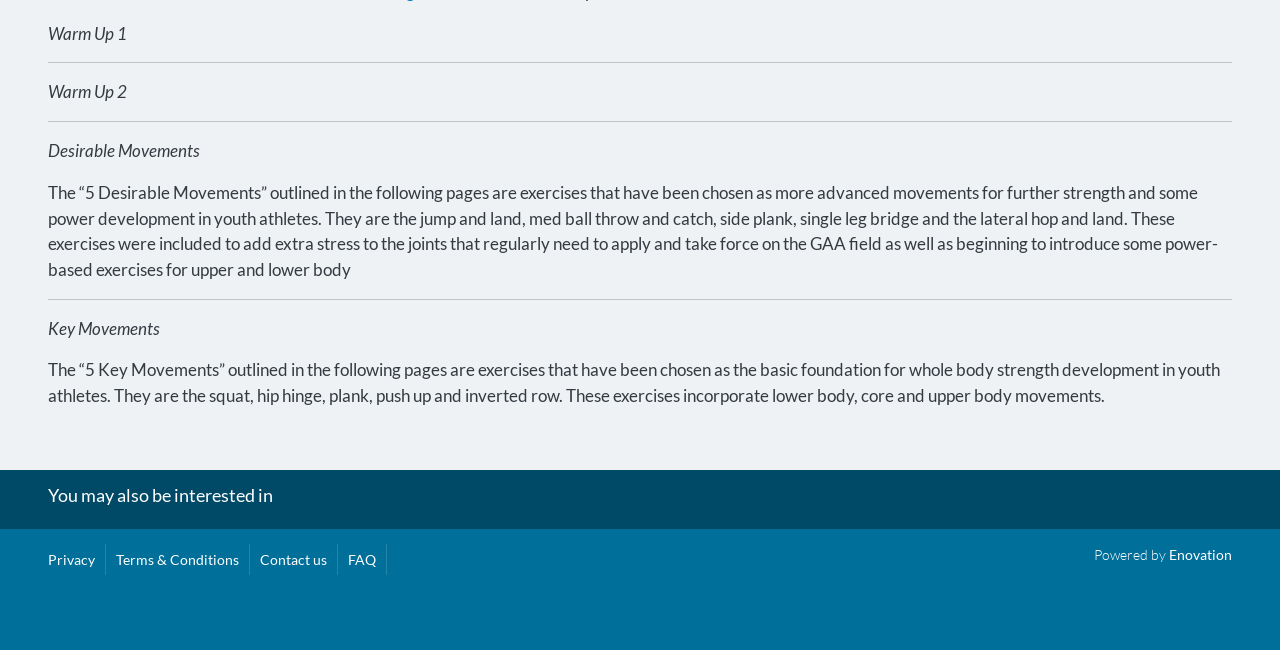Using the webpage screenshot, find the UI element described by Privacy. Provide the bounding box coordinates in the format (top-left x, top-left y, bottom-right x, bottom-right y), ensuring all values are floating point numbers between 0 and 1.

[0.038, 0.837, 0.082, 0.885]